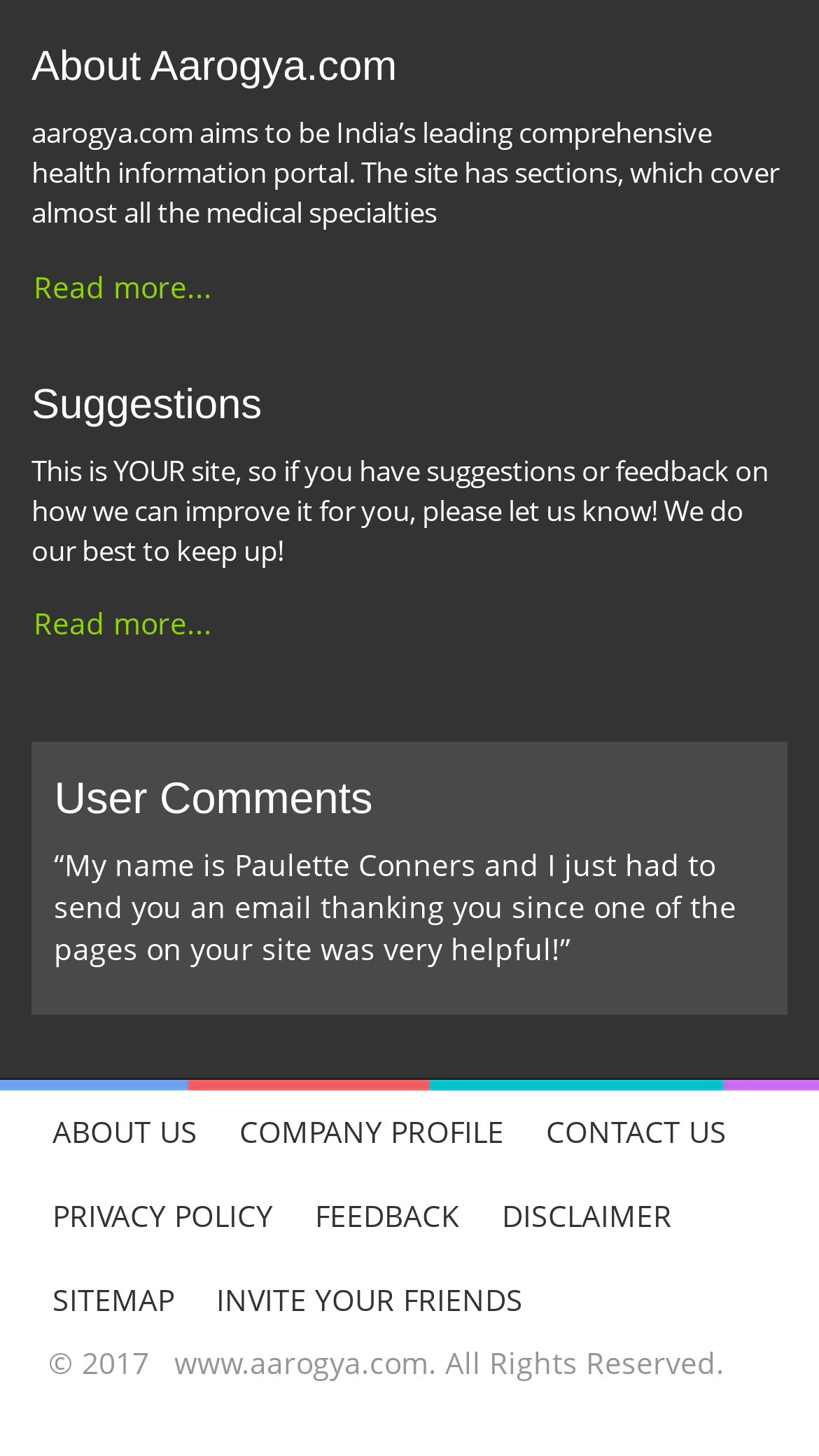Bounding box coordinates are given in the format (top-left x, top-left y, bottom-right x, bottom-right y). All values should be floating point numbers between 0 and 1. Provide the bounding box coordinate for the UI element described as: www.aarogya.com

[0.192, 0.922, 0.523, 0.95]